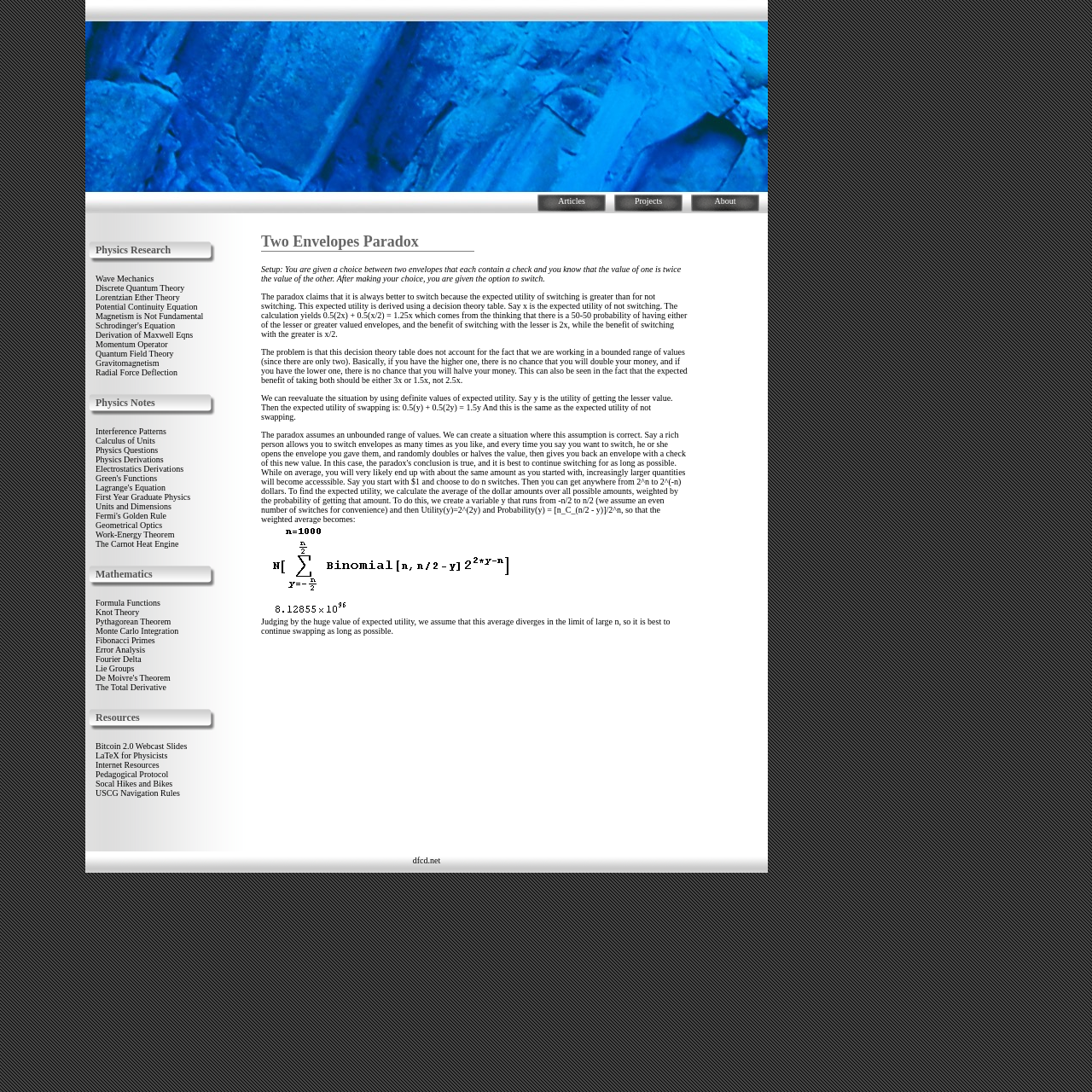What is the name of the theorem mentioned in the resources section?
Give a one-word or short-phrase answer derived from the screenshot.

De Moivre's Theorem